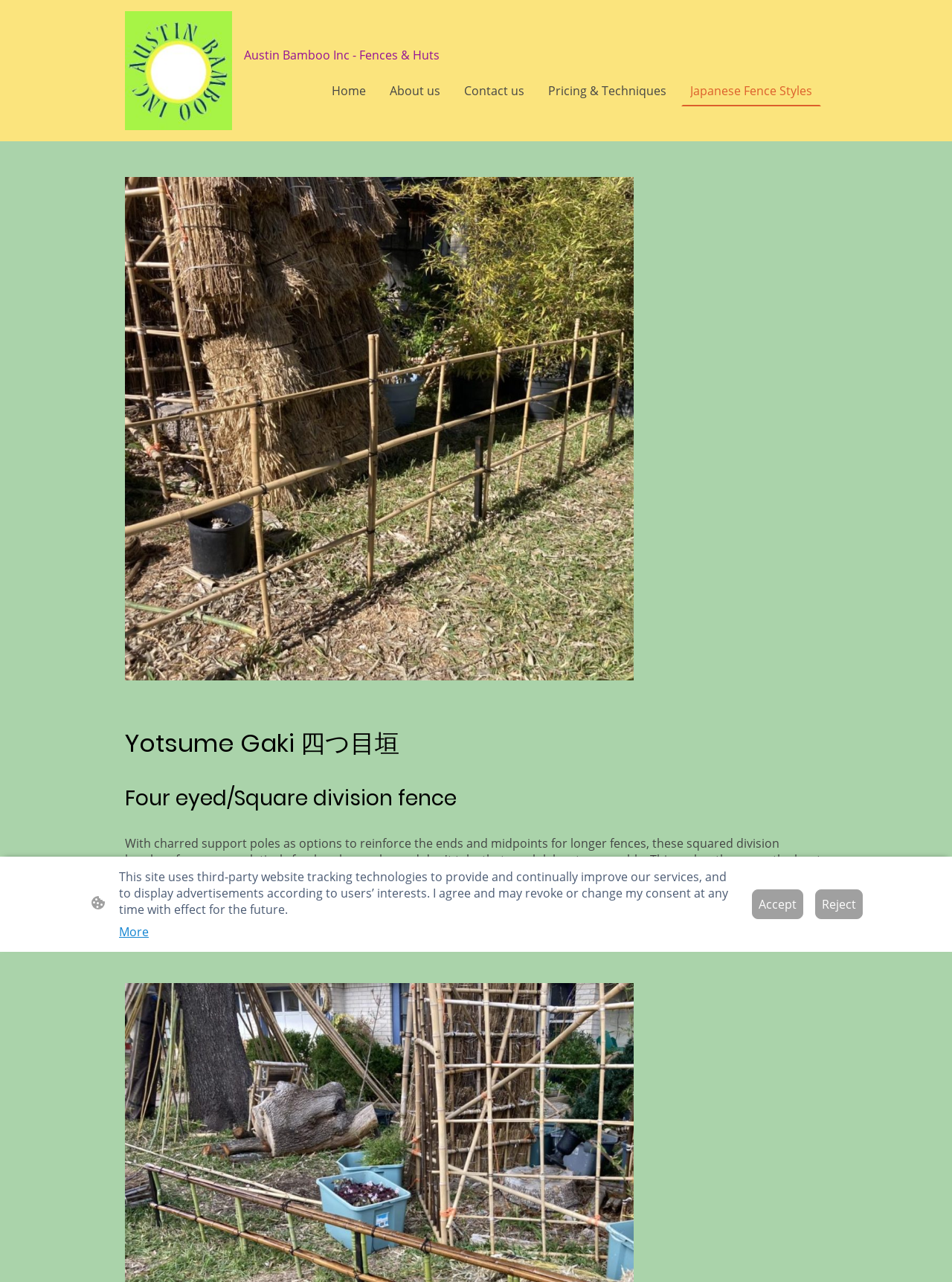Given the element description "Reject", identify the bounding box of the corresponding UI element.

[0.856, 0.694, 0.906, 0.717]